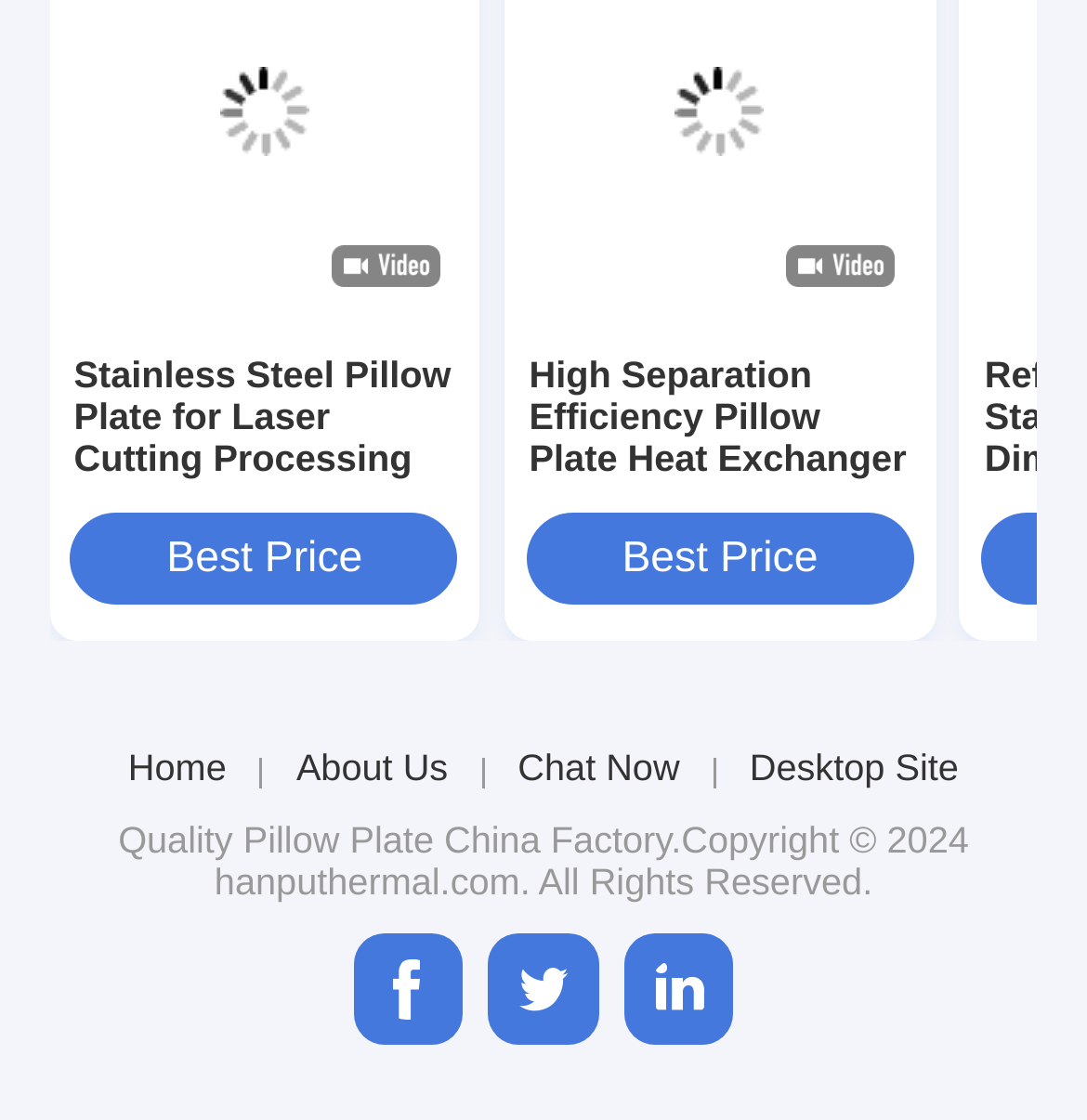Could you find the bounding box coordinates of the clickable area to complete this instruction: "Learn about the company"?

[0.273, 0.666, 0.412, 0.705]